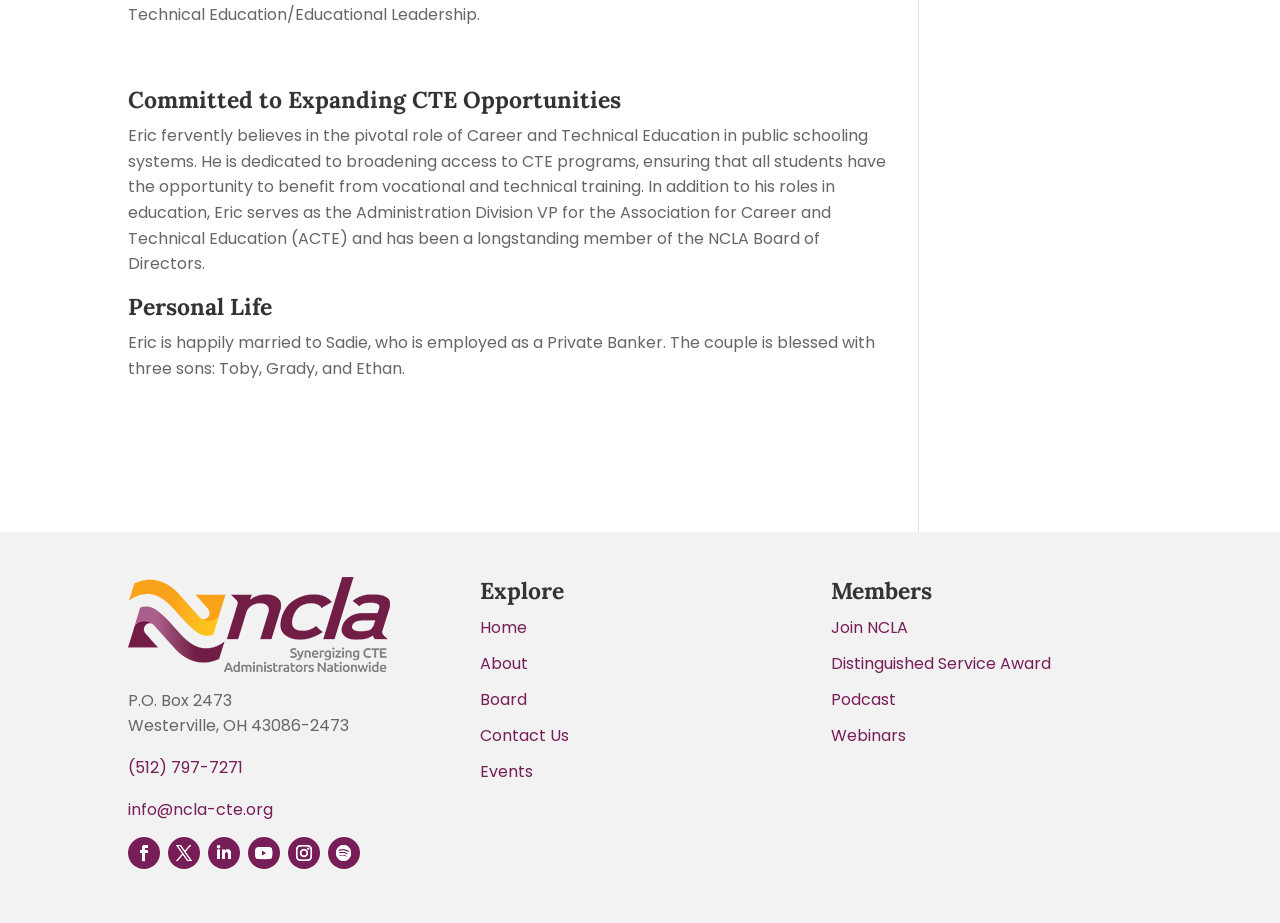Can you find the bounding box coordinates for the element that needs to be clicked to execute this instruction: "Explore the home page"? The coordinates should be given as four float numbers between 0 and 1, i.e., [left, top, right, bottom].

[0.375, 0.667, 0.411, 0.692]